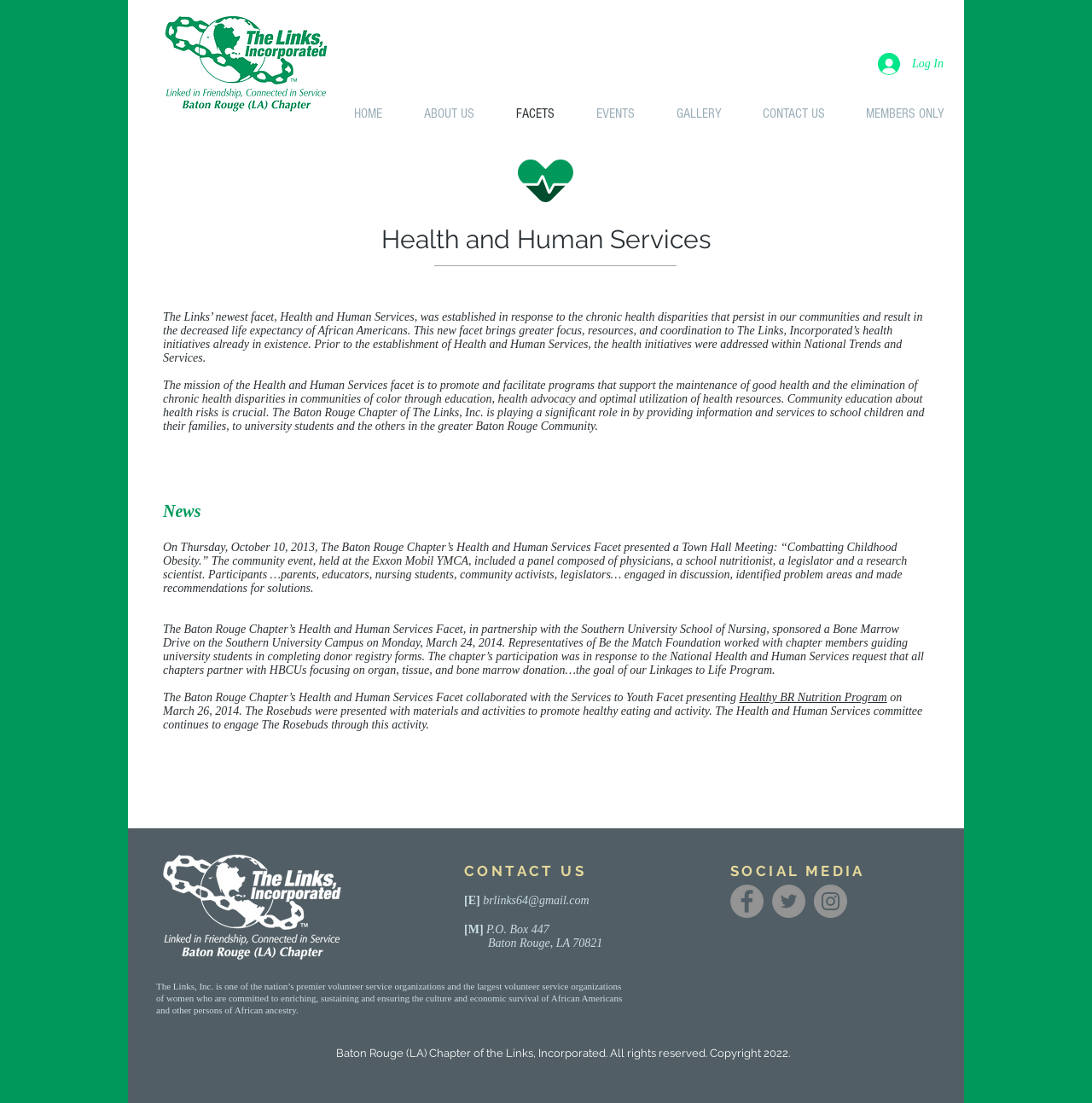Given the description of the UI element: "ABOUT US", predict the bounding box coordinates in the form of [left, top, right, bottom], with each value being a float between 0 and 1.

[0.369, 0.09, 0.453, 0.116]